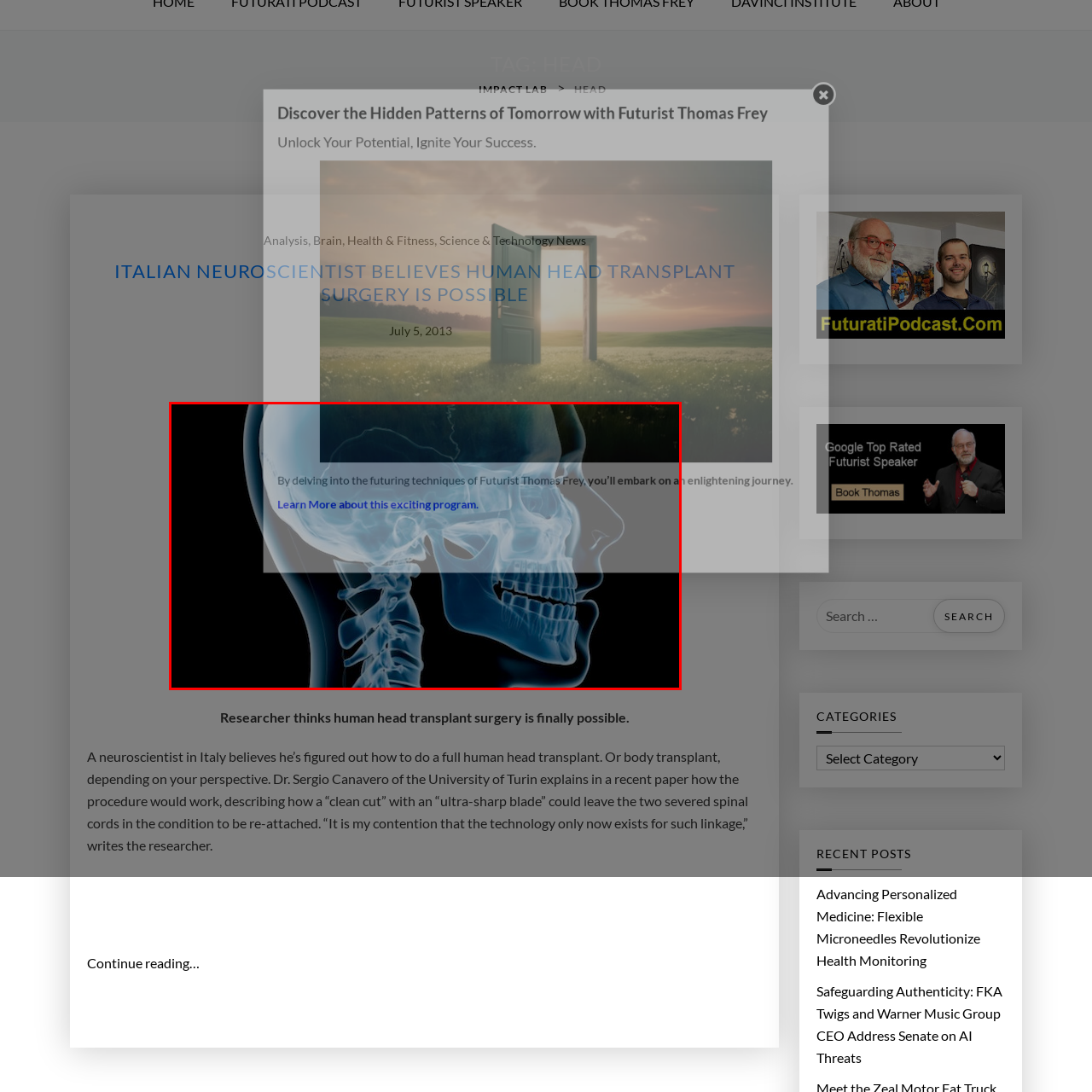Inspect the section highlighted in the red box, What is the purpose of the surrounding text? 
Answer using a single word or phrase.

To encourage exploration